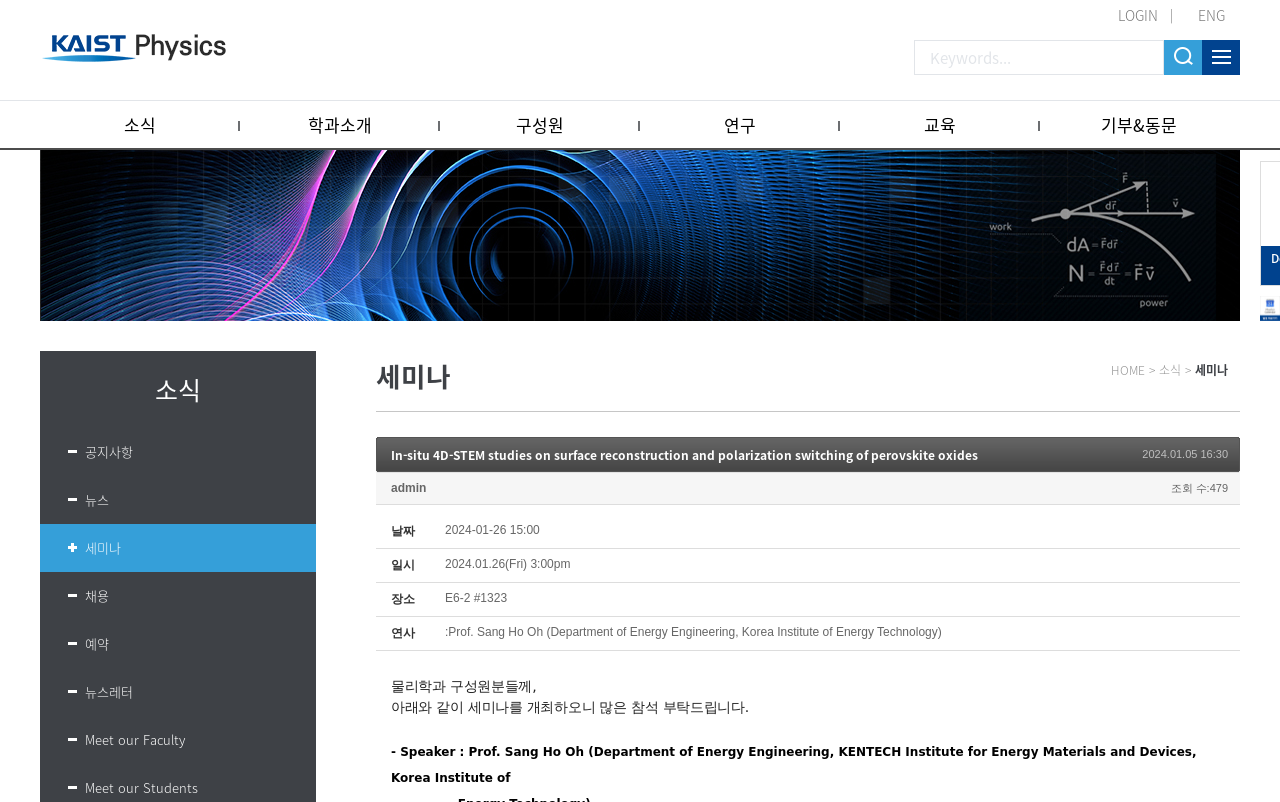Find the bounding box coordinates of the element to click in order to complete the given instruction: "Call the law firm at (559) 449-2558."

None